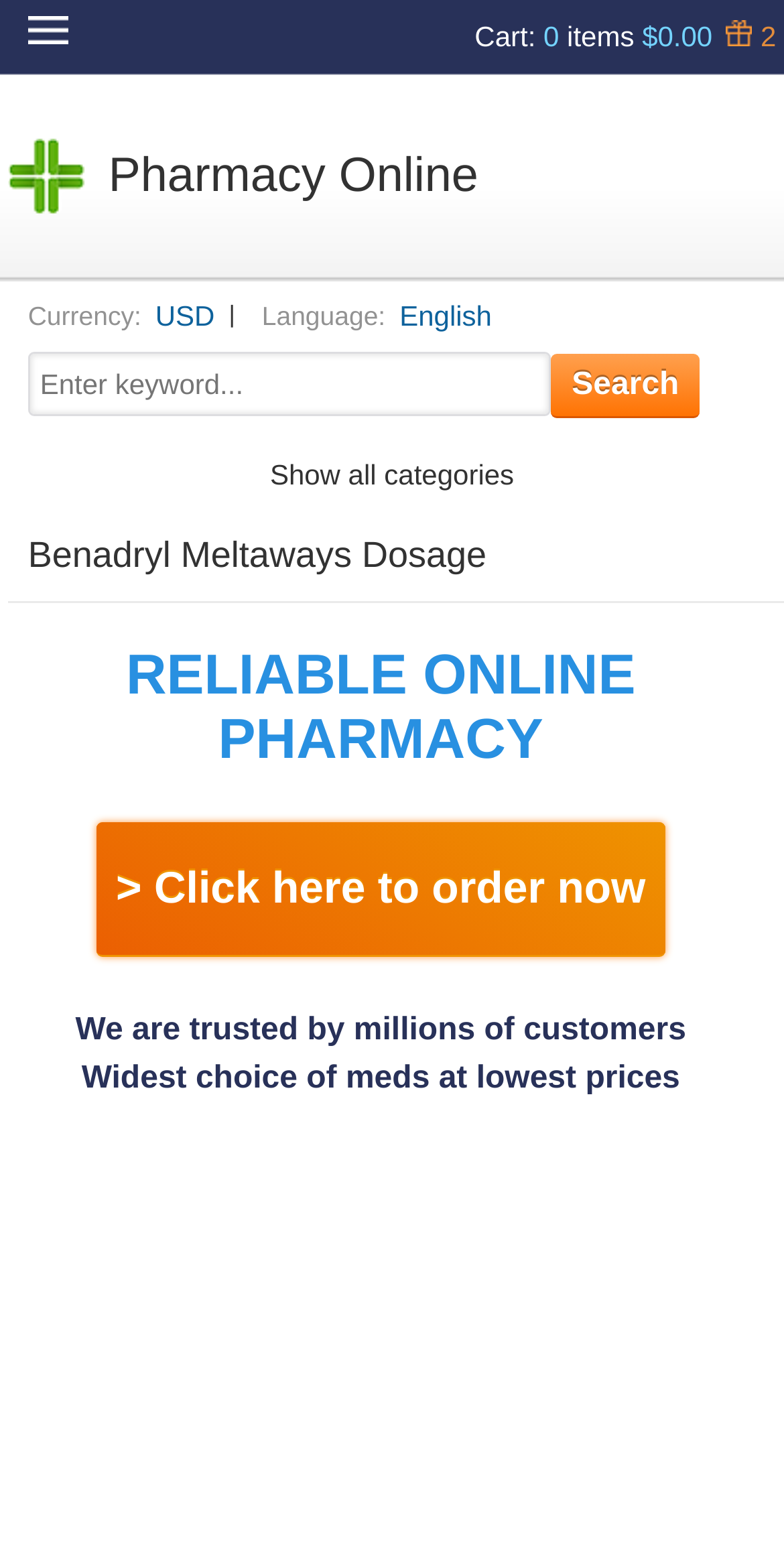Explain the webpage in detail, including its primary components.

The webpage appears to be an online pharmacy website, with a focus on Benadryl products. At the top right corner, there is a cart section displaying the number of items (0) and the total cost ($0.00). Next to the cart, there is a "Bonuses" section with a number (2) inside.

Below the top section, there is a table with a single row and cell containing a link to "Pharmacy Online". On the left side of the page, there are several sections of text, including a currency selection (set to USD) and a language selection (set to English). There is also a search bar with a placeholder text "Enter keyword..." and a "Search" button next to it.

Further down the page, there is a section with a heading "Benadryl Meltaways Dosage" and a call-to-action button "Click here to order now". The main content of the page is divided into three sections, each with a heading: "RELIABLE ONLINE PHARMACY", "We are trusted by millions of customers", and "Widest choice of meds at lowest prices".